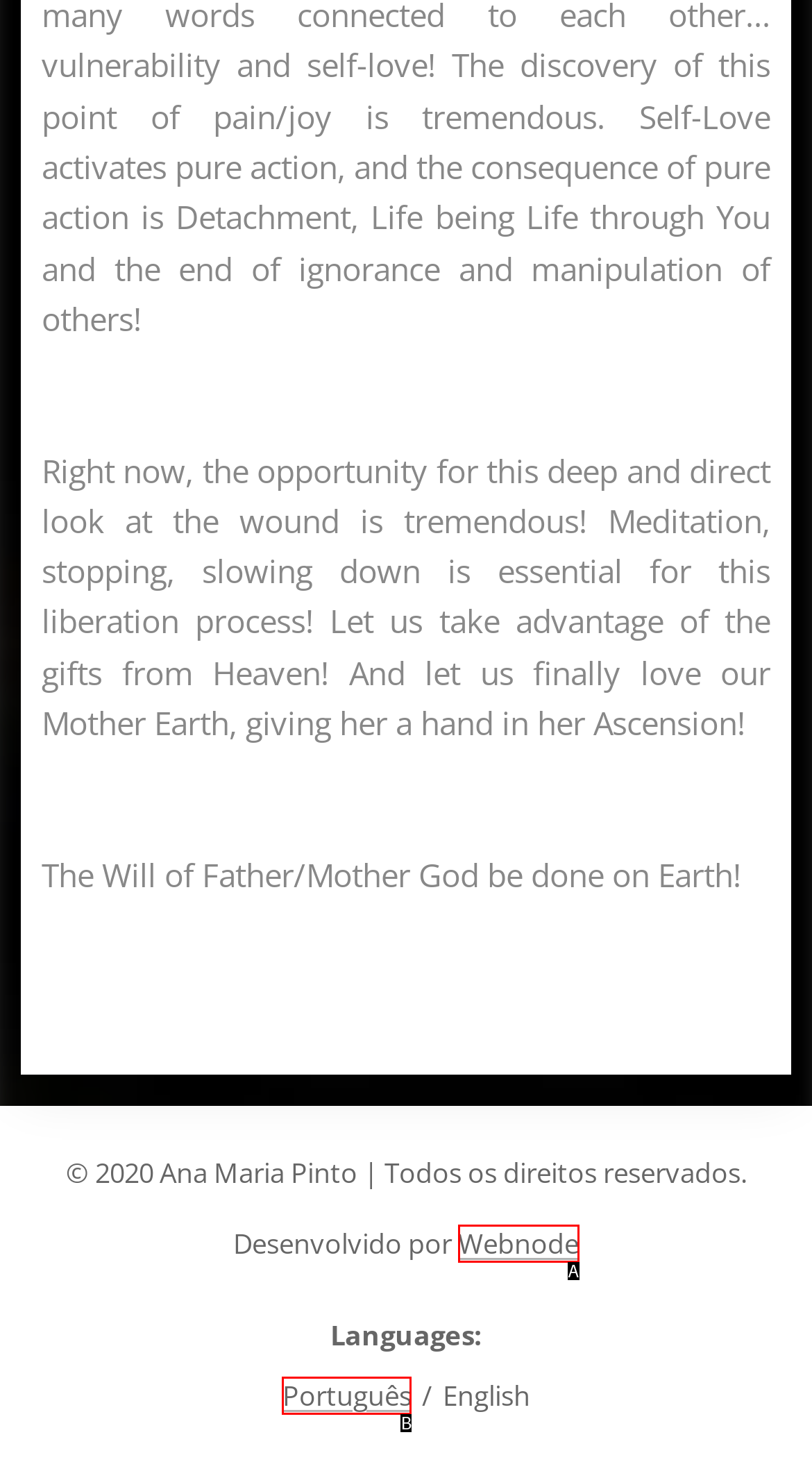Which HTML element matches the description: Português the best? Answer directly with the letter of the chosen option.

B